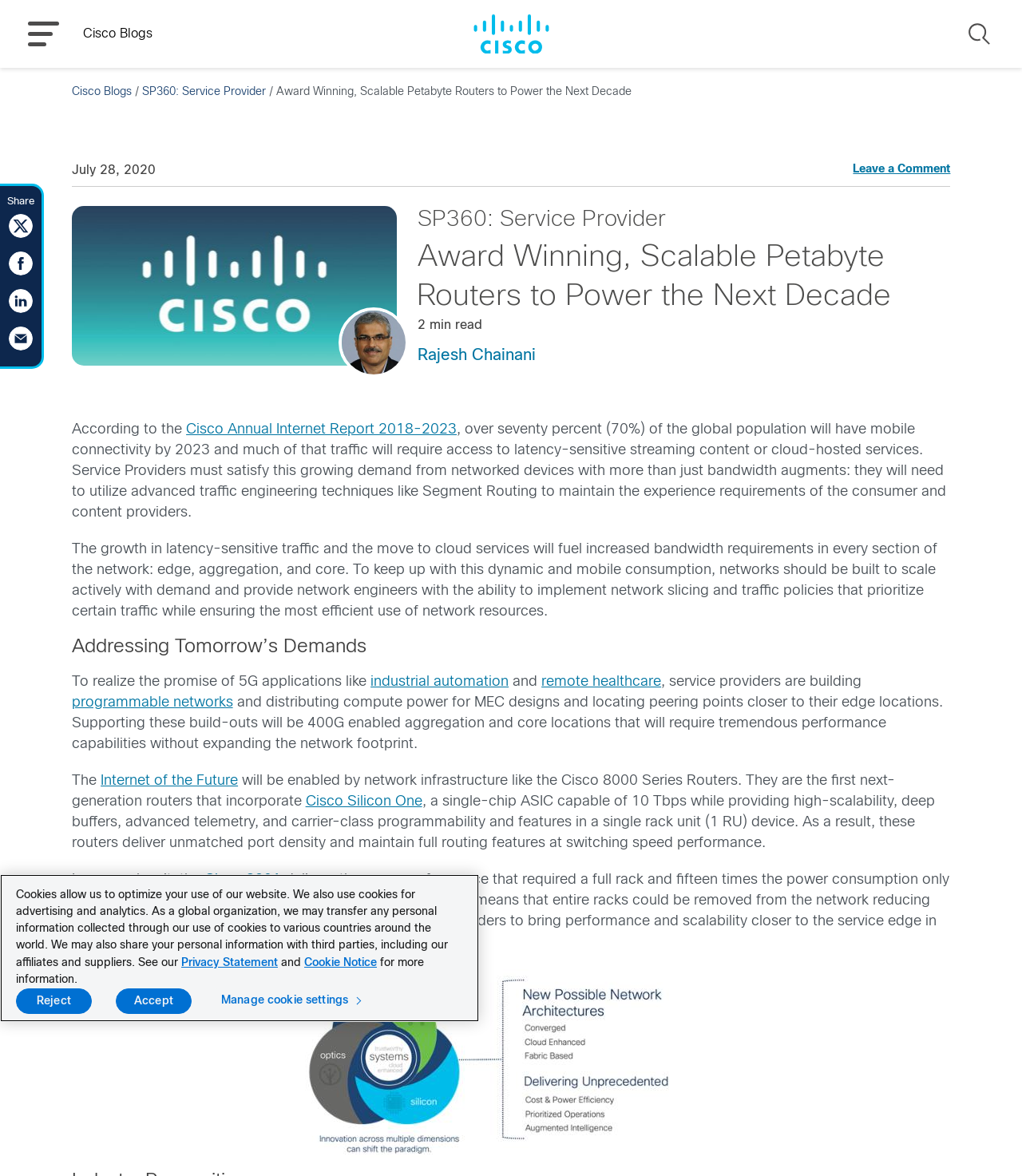What is the name of the author of the blog post?
Using the details from the image, give an elaborate explanation to answer the question.

I found the answer by looking at the text content of the webpage, specifically the link 'Rajesh Chainani' which is likely the author of the blog post.